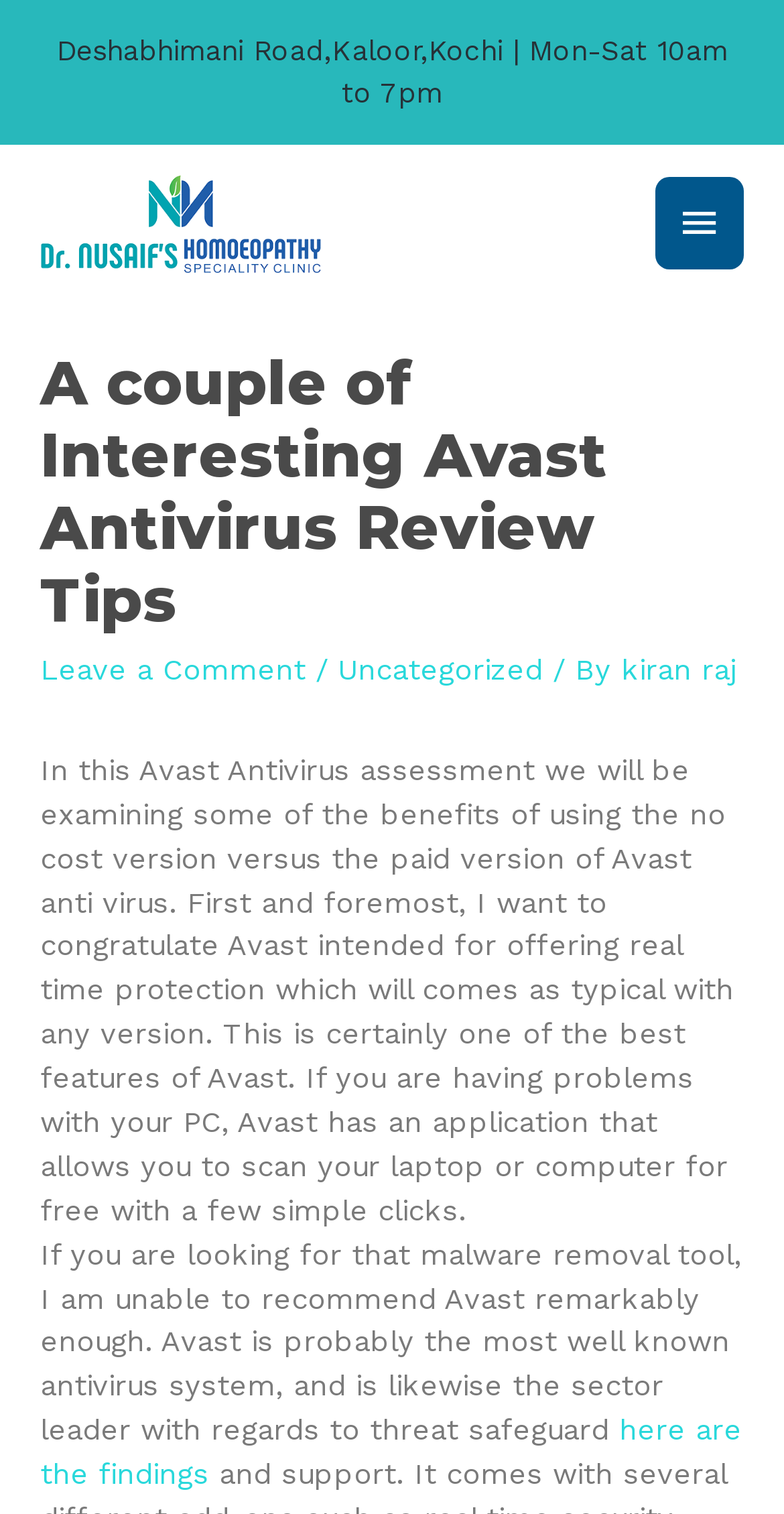Using the provided element description: "Uncategorized", determine the bounding box coordinates of the corresponding UI element in the screenshot.

[0.431, 0.43, 0.692, 0.454]